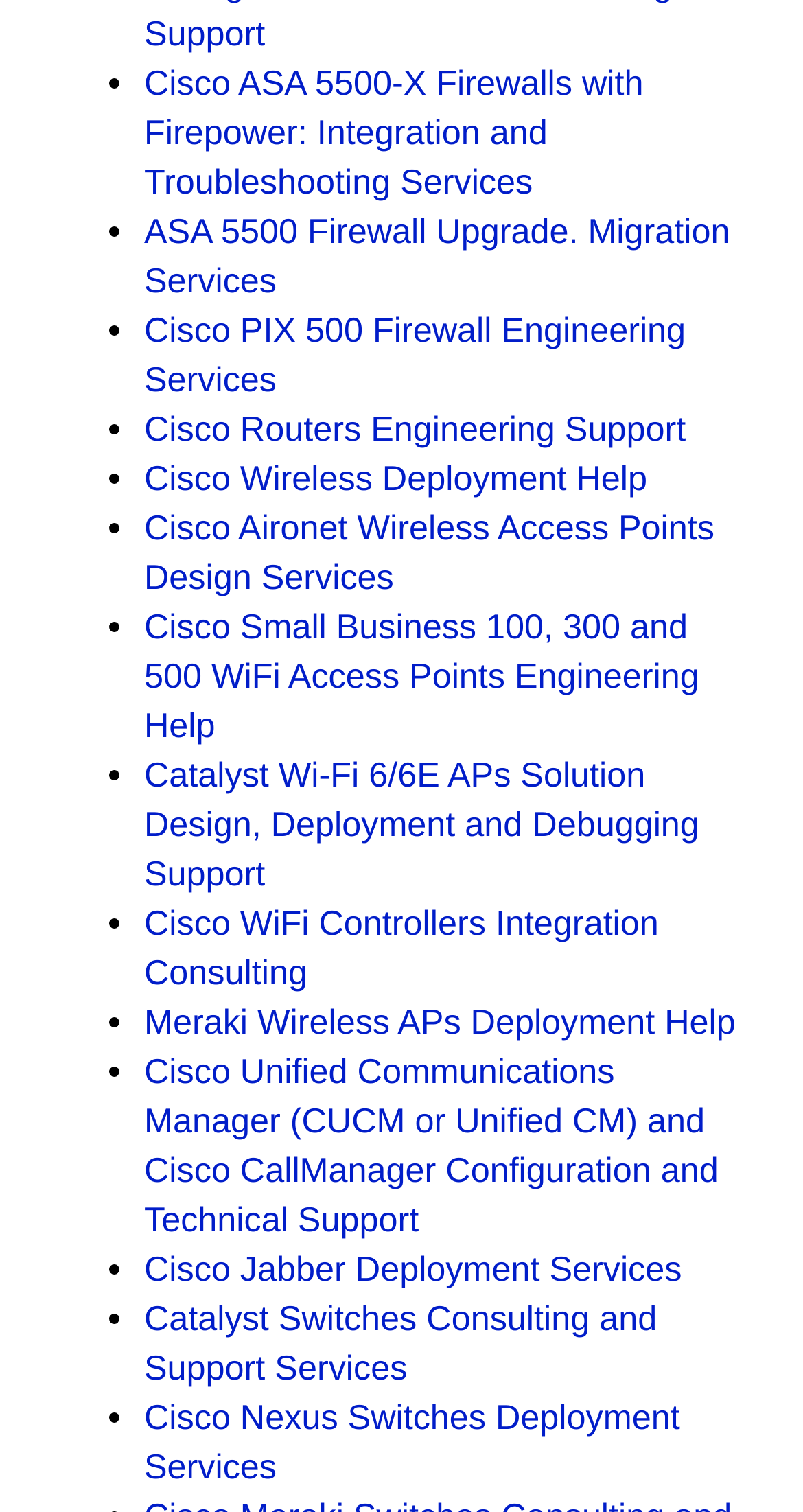Provide the bounding box coordinates of the HTML element described as: "Meraki Wireless APs Deployment Help". The bounding box coordinates should be four float numbers between 0 and 1, i.e., [left, top, right, bottom].

[0.179, 0.663, 0.916, 0.689]